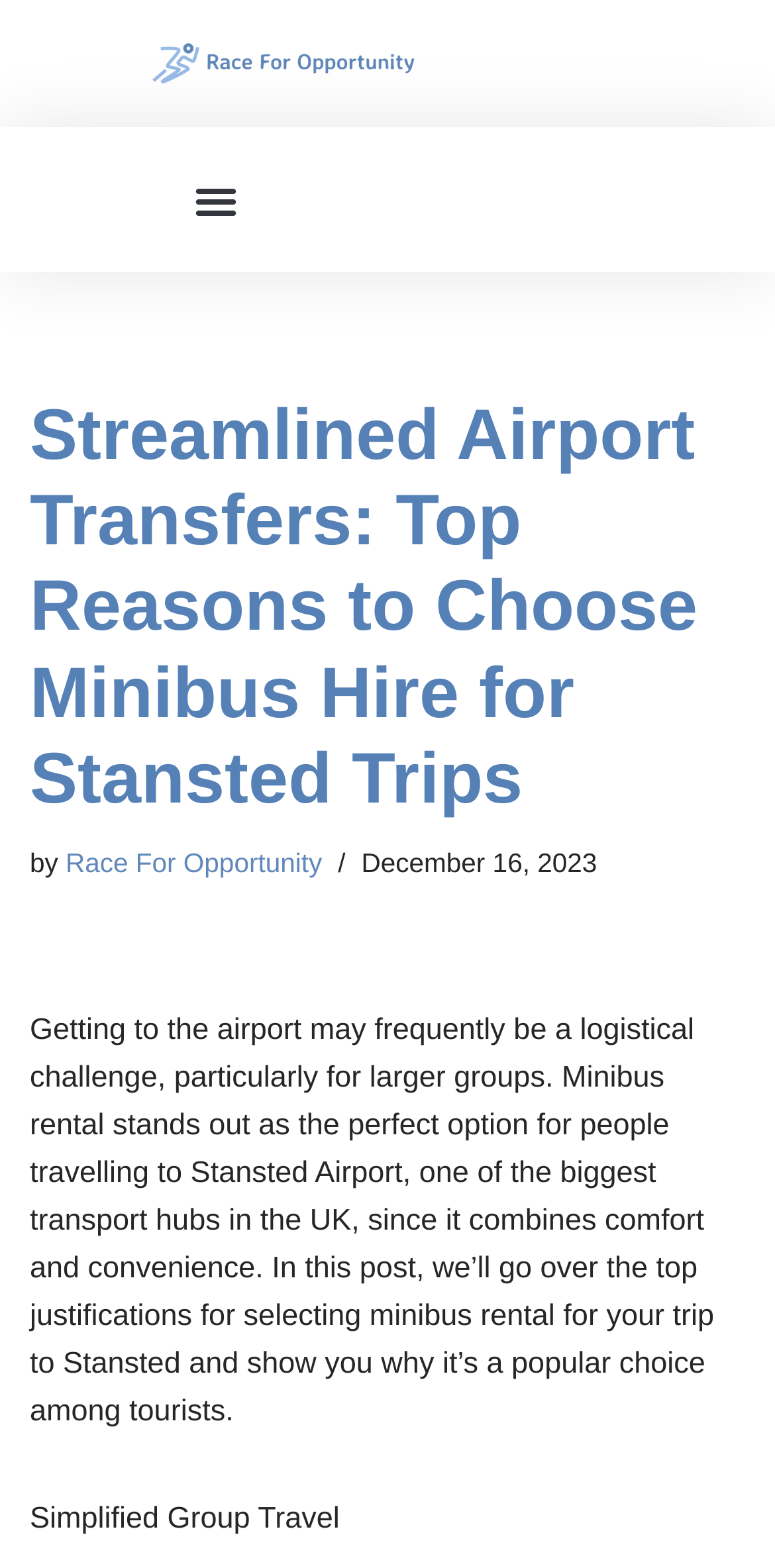What is the main title displayed on this webpage?

Streamlined Airport Transfers: Top Reasons to Choose Minibus Hire for Stansted Trips